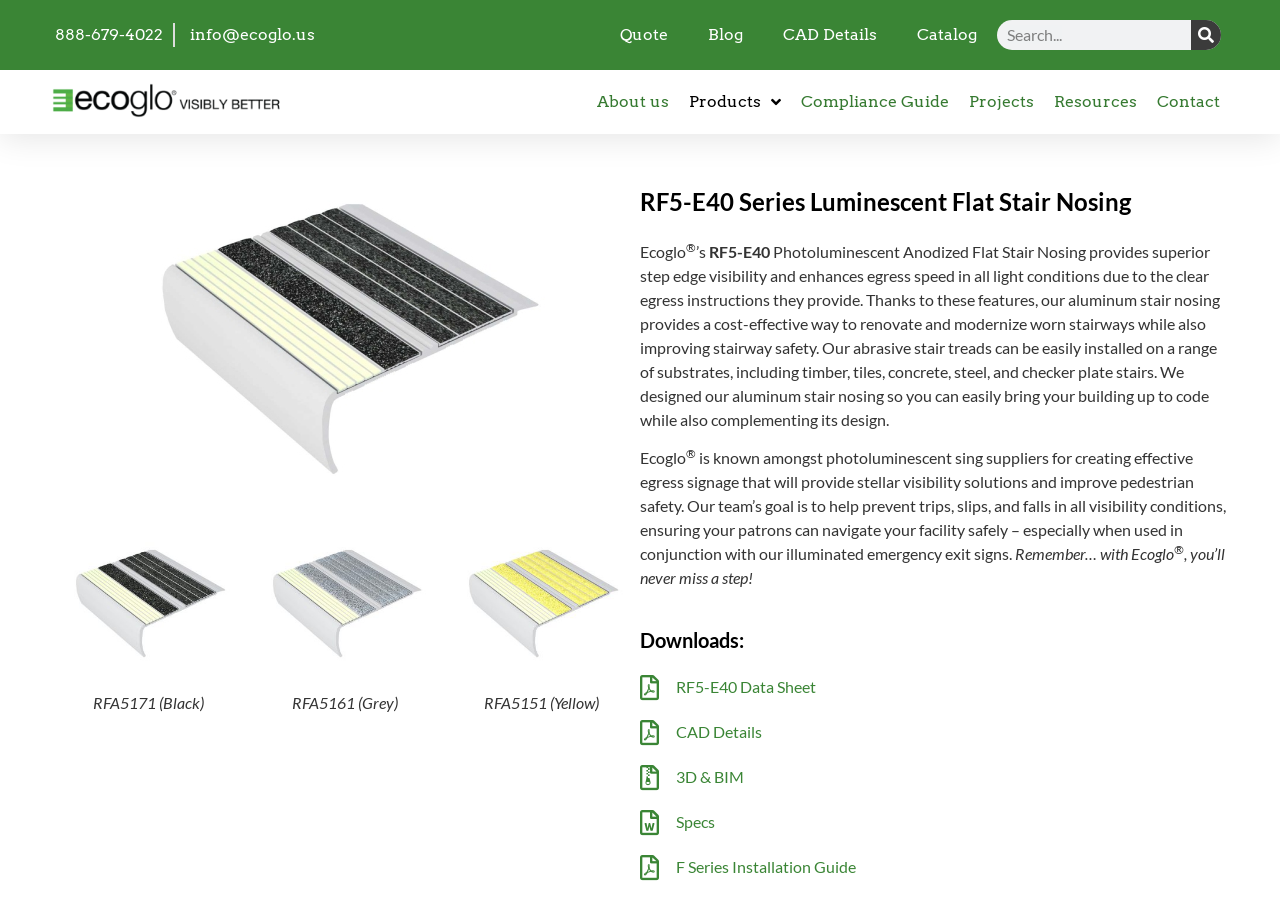What is the benefit of using Ecoglo's stair nosing? Please answer the question using a single word or phrase based on the image.

To improve stairway safety